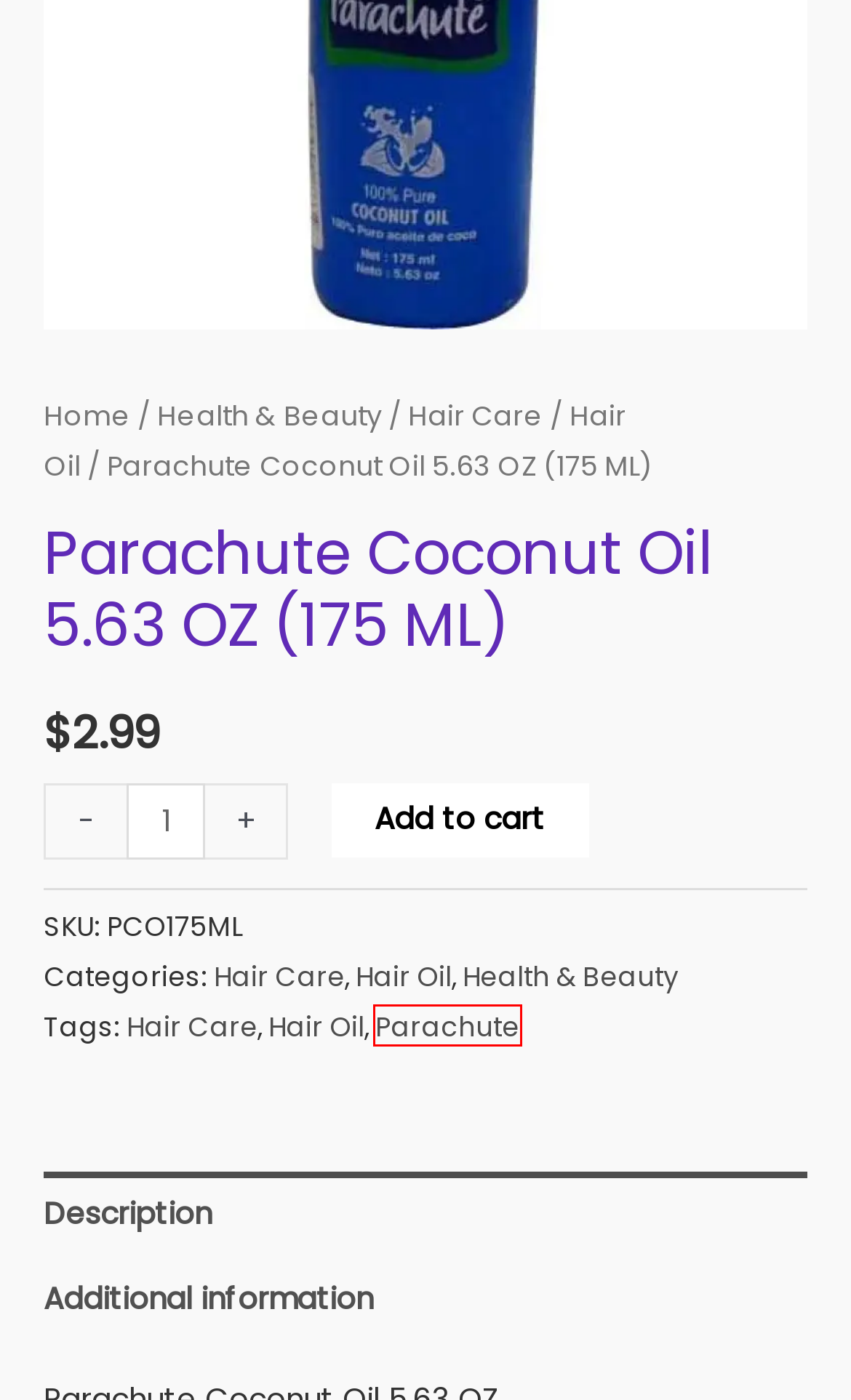Analyze the given webpage screenshot and identify the UI element within the red bounding box. Select the webpage description that best matches what you expect the new webpage to look like after clicking the element. Here are the candidates:
A. Hair Oil – My Blog
B. Black Seeds Oil Hemani 250 ML – My Blog
C. 12 x Hemani Apricot Oil 1.01 FL OZ (30 ML) 12 Packs – My Blog
D. 12 x Hemani Grapefruit Oil 30 ML 12 Packs – My Blog
E. 12 x Hemani Black Seeds Oil 1.01 FL OZ (30 ML) 12 Packs – My Blog
F. Parachute – My Blog
G. Hair Care – My Blog
H. Health & Beauty – My Blog

F